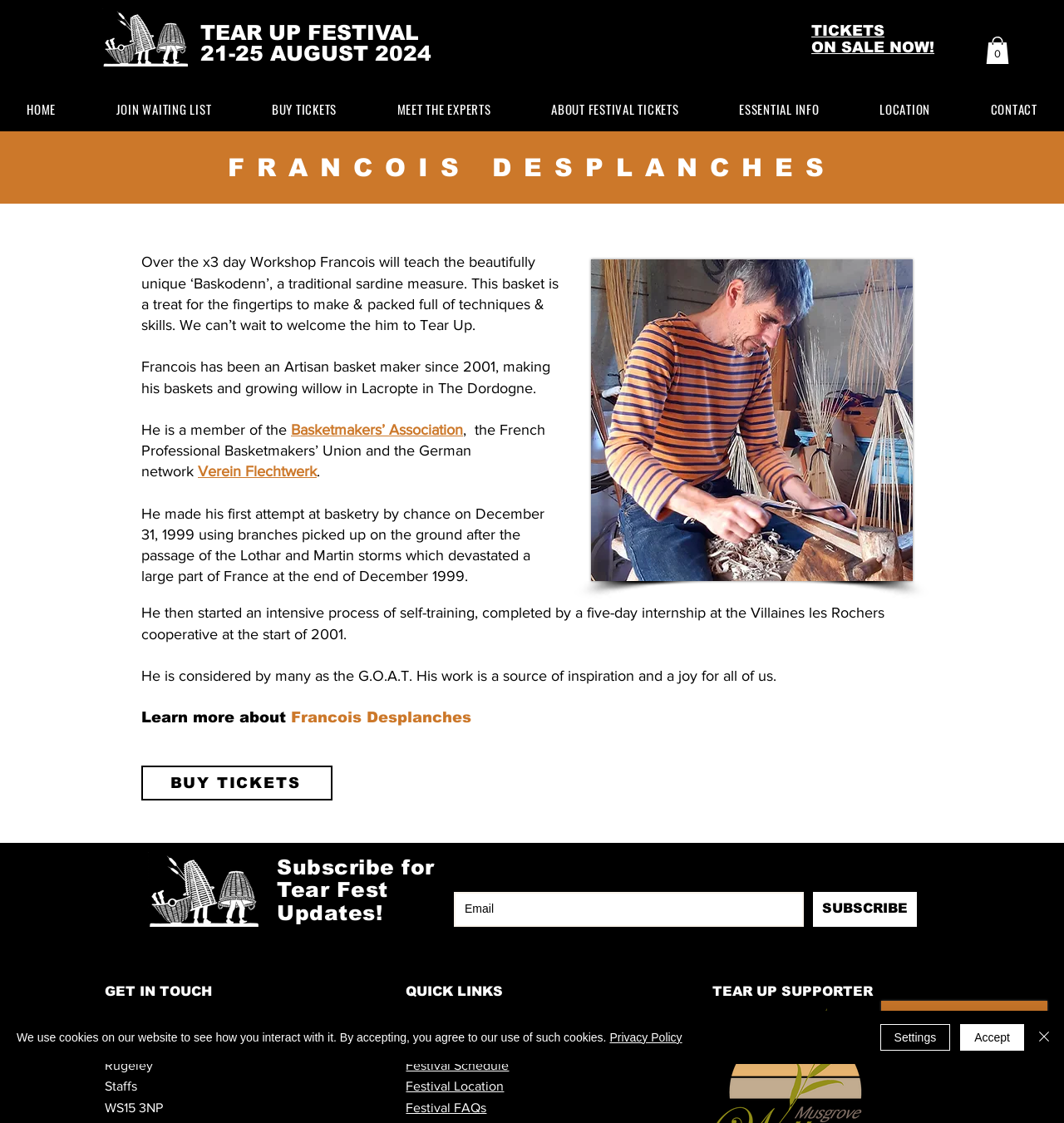Please study the image and answer the question comprehensively:
What is the location of the festival?

I found the answer by looking at the footer section of the webpage, where the address 'Newton Farm, Rugeley, Staffs, WS15 3NP' is mentioned, indicating that it is the location of the festival.